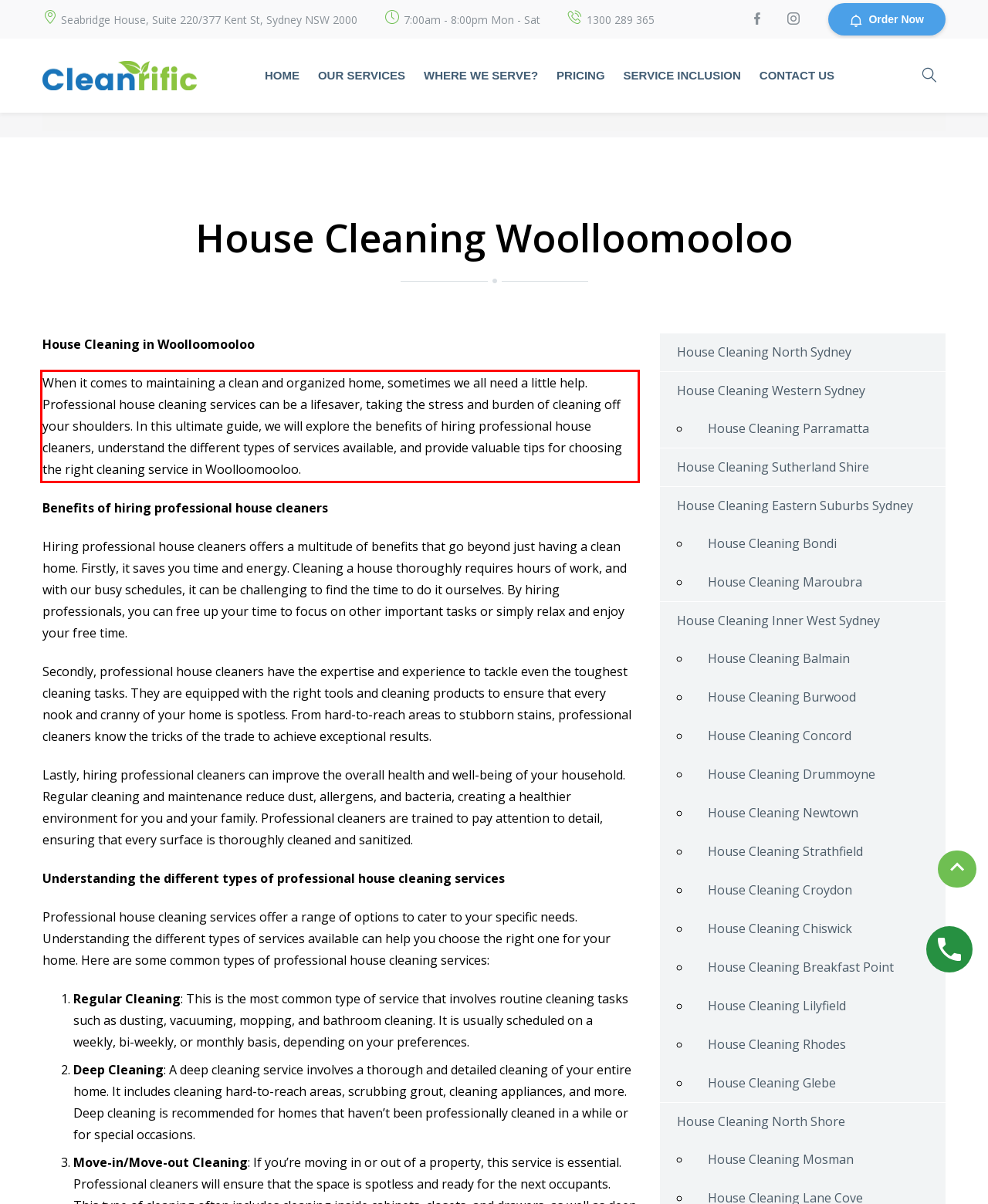You are provided with a screenshot of a webpage featuring a red rectangle bounding box. Extract the text content within this red bounding box using OCR.

When it comes to maintaining a clean and organized home, sometimes we all need a little help. Professional house cleaning services can be a lifesaver, taking the stress and burden of cleaning off your shoulders. In this ultimate guide, we will explore the benefits of hiring professional house cleaners, understand the different types of services available, and provide valuable tips for choosing the right cleaning service in Woolloomooloo.